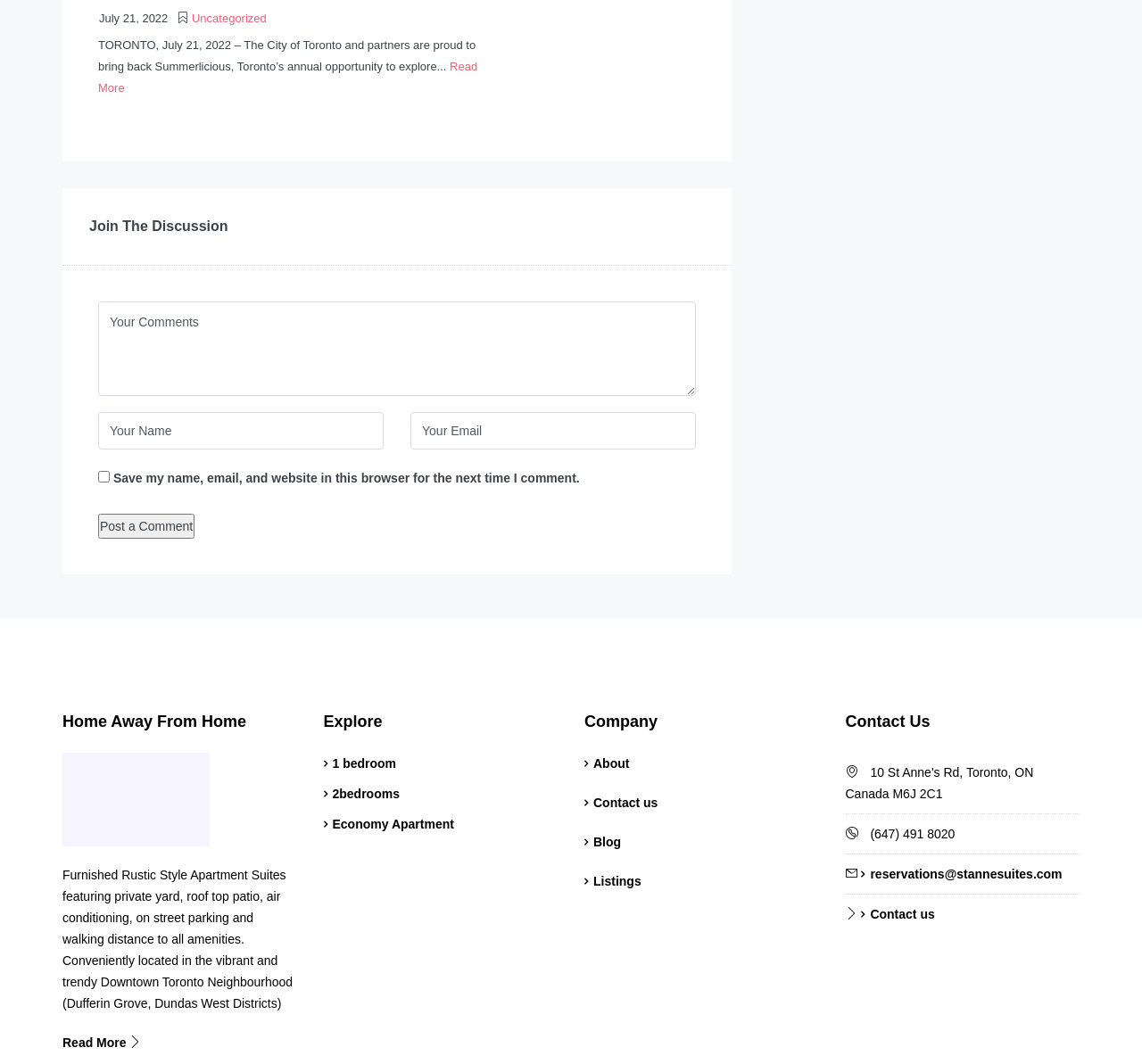What is the phone number listed for contact?
Please elaborate on the answer to the question with detailed information.

The phone number is listed in the static text element with bounding box coordinates [0.759, 0.777, 0.836, 0.79], which displays the phone number as '(647) 491 8020'.